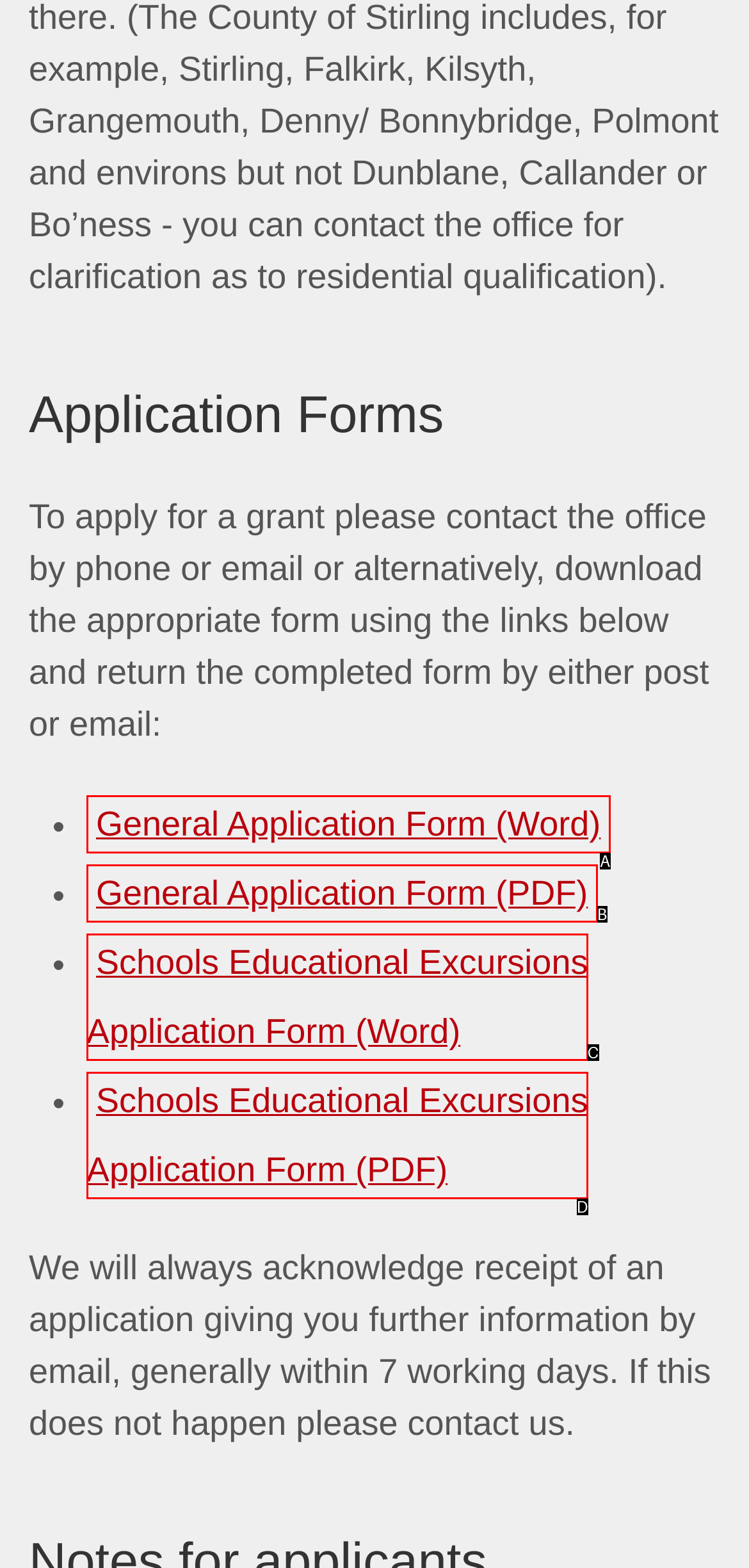Choose the option that matches the following description: General Application Form (PDF)
Answer with the letter of the correct option.

B